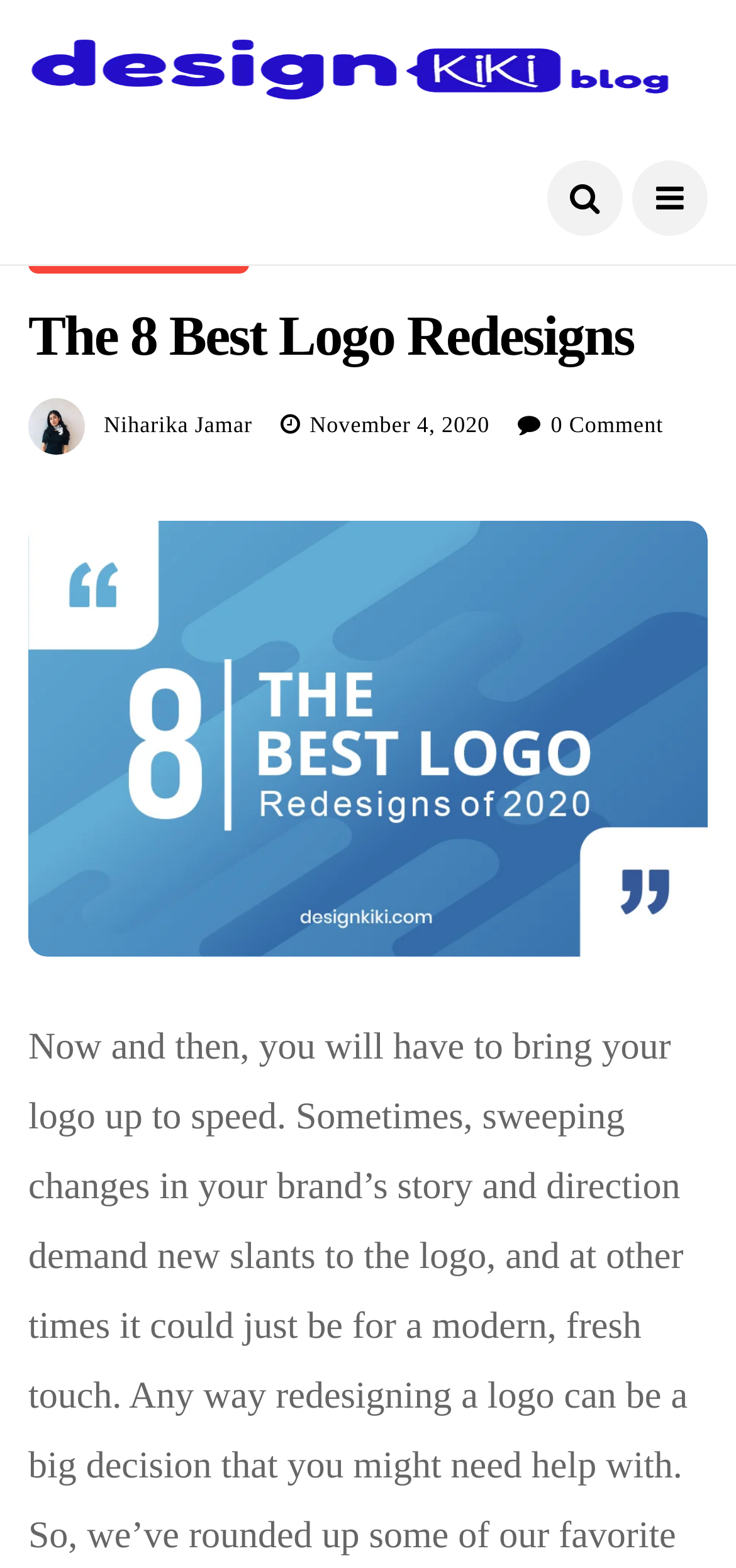Using the provided element description "alt="Designkiki"", determine the bounding box coordinates of the UI element.

[0.038, 0.021, 0.91, 0.063]